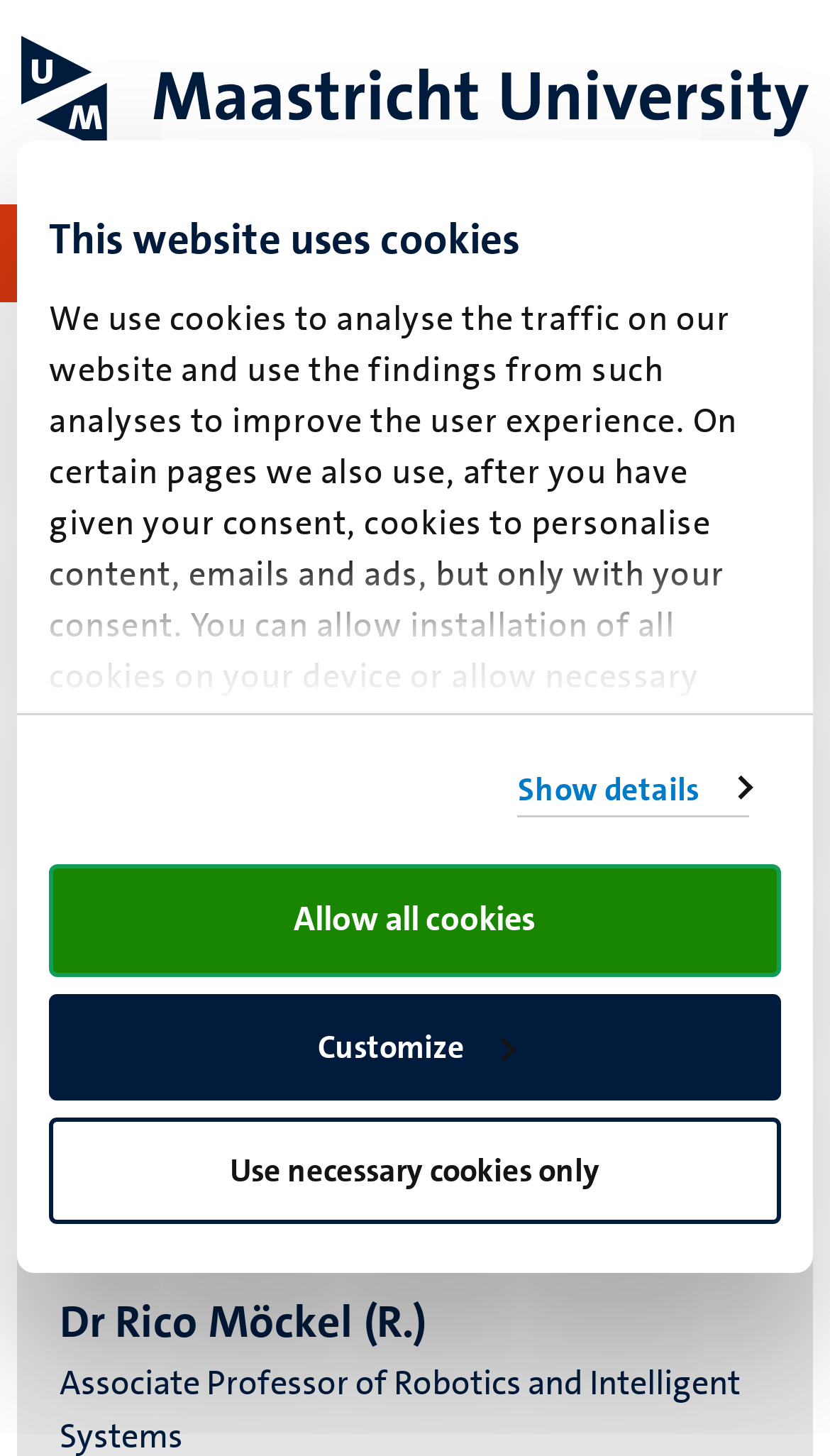What is the link text to view the cookie statement?
Look at the image and respond with a single word or a short phrase.

cookie statement